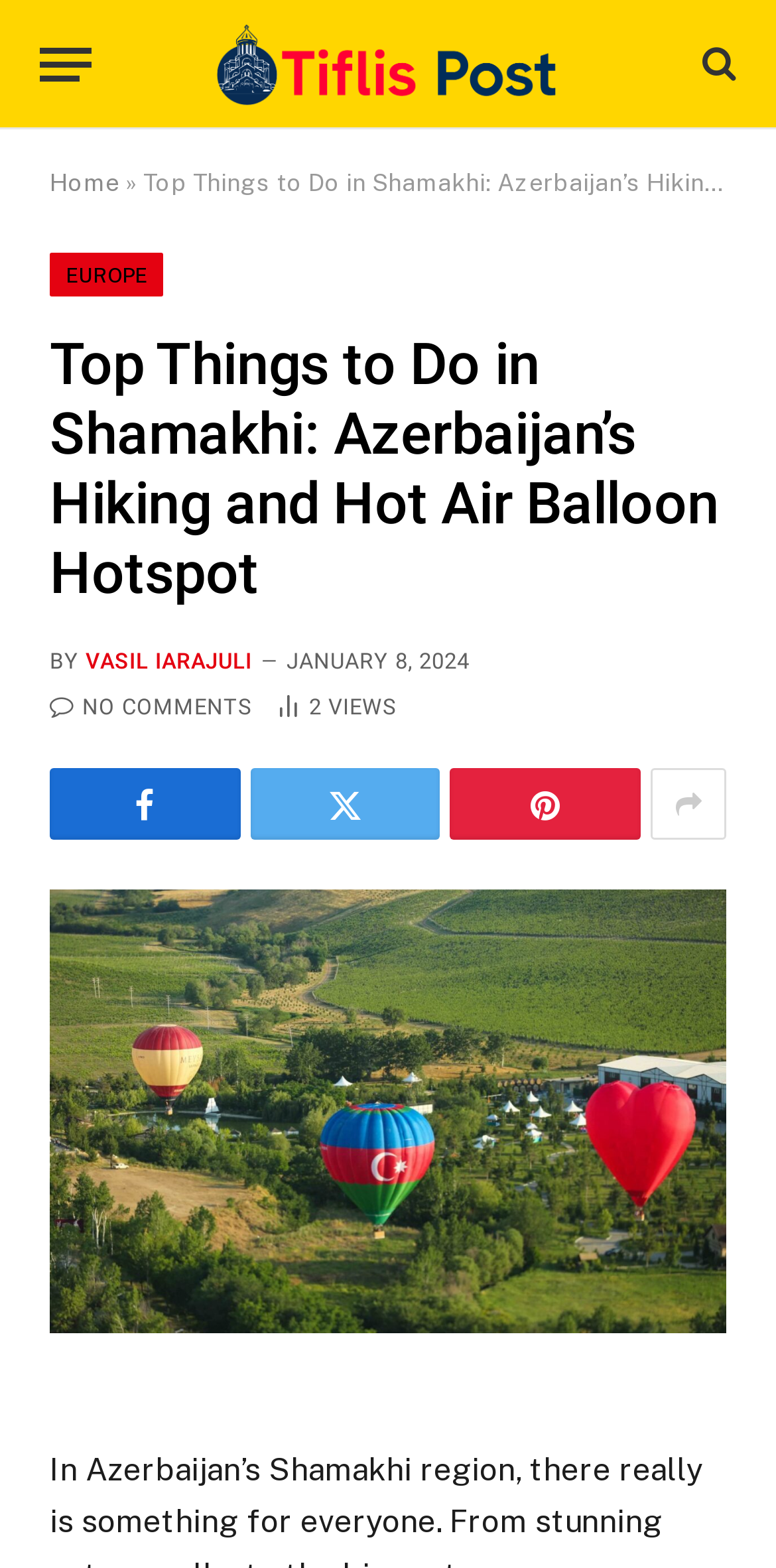Analyze the image and answer the question with as much detail as possible: 
What is the date of the article?

By looking at the webpage content, we can find the date 'JANUARY 8, 2024' mentioned next to the time label, indicating that the article was published on this date.